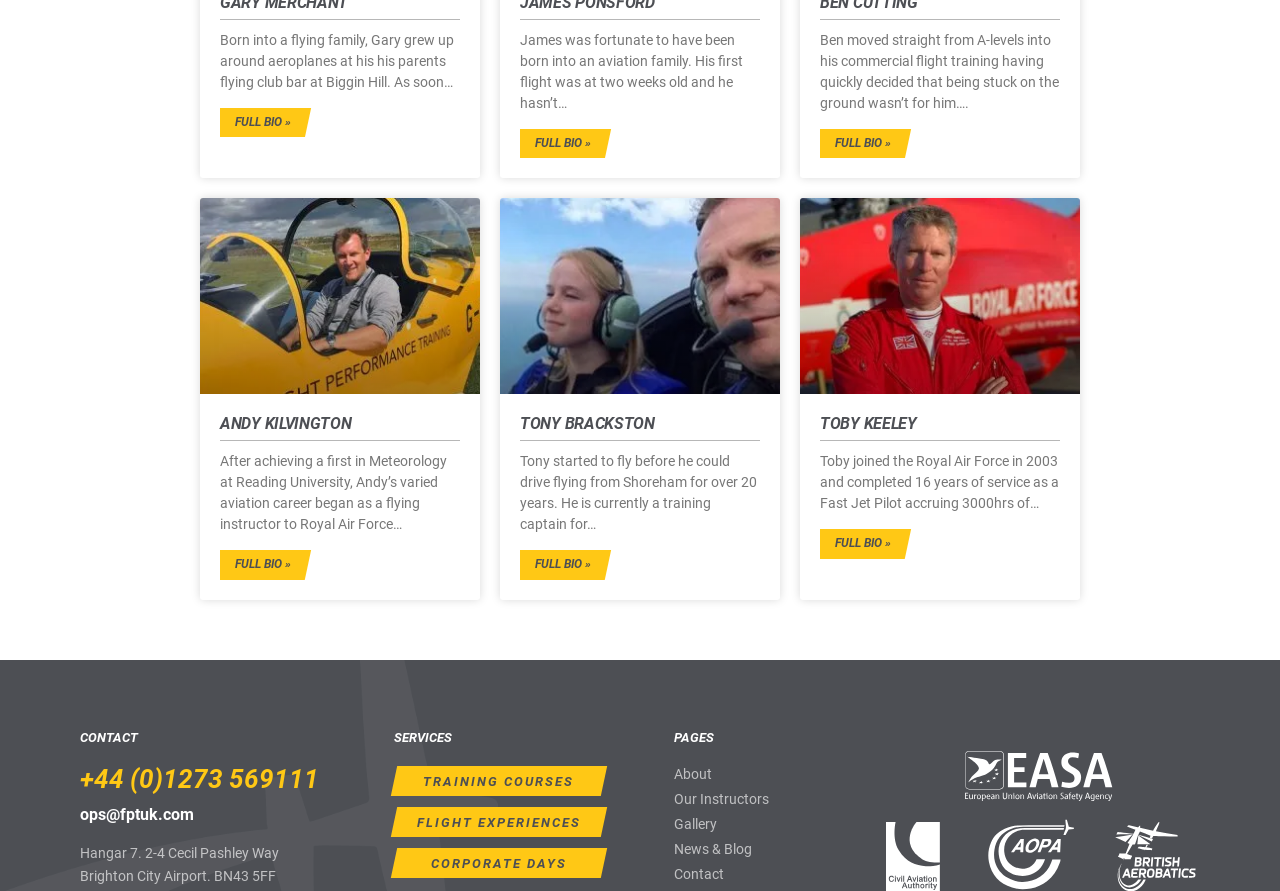What is the location of Brighton City Airport?
Carefully examine the image and provide a detailed answer to the question.

The webpage provides the address of Brighton City Airport as Hangar 7, 2-4 Cecil Pashley Way, Brighton City Airport, BN43 5FF.